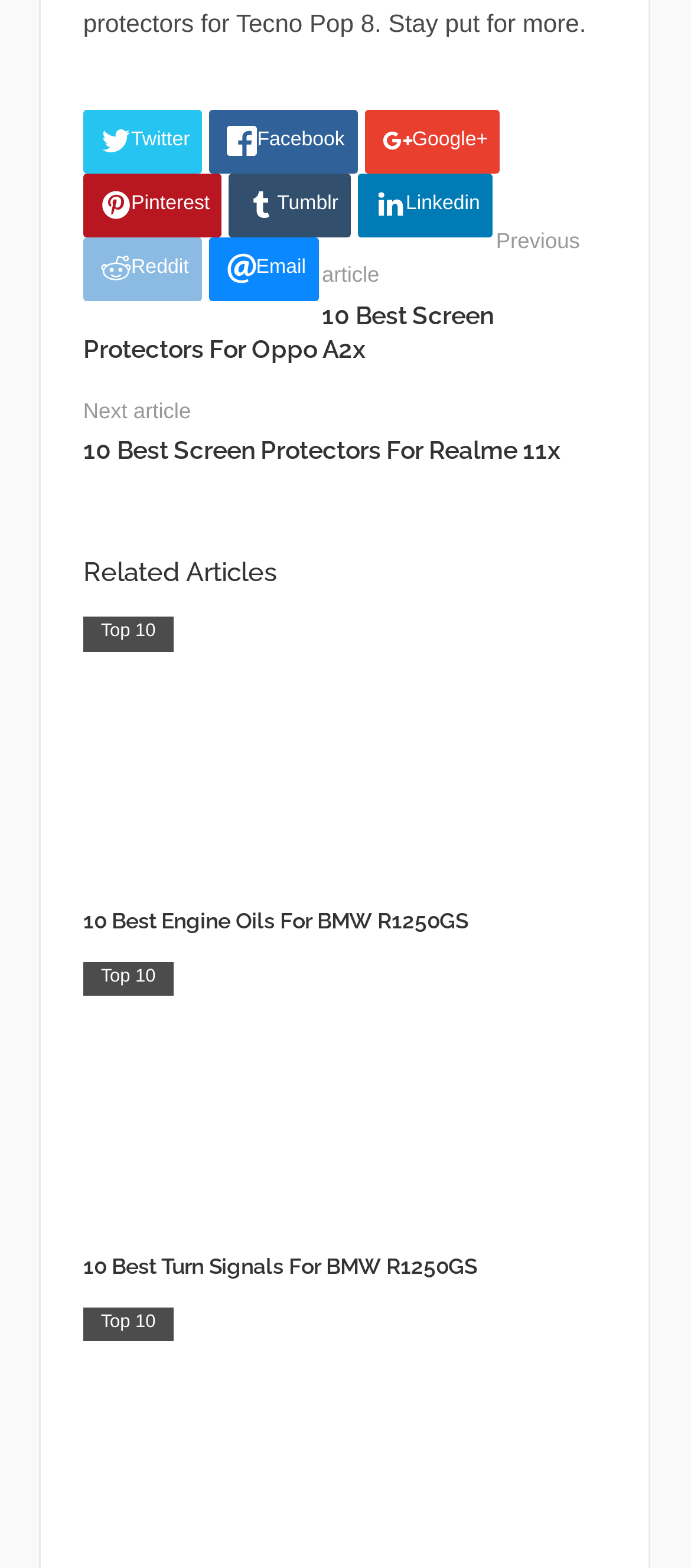Select the bounding box coordinates of the element I need to click to carry out the following instruction: "View 10 Best Engine Oils For BMW R1250GS".

[0.12, 0.47, 0.877, 0.488]